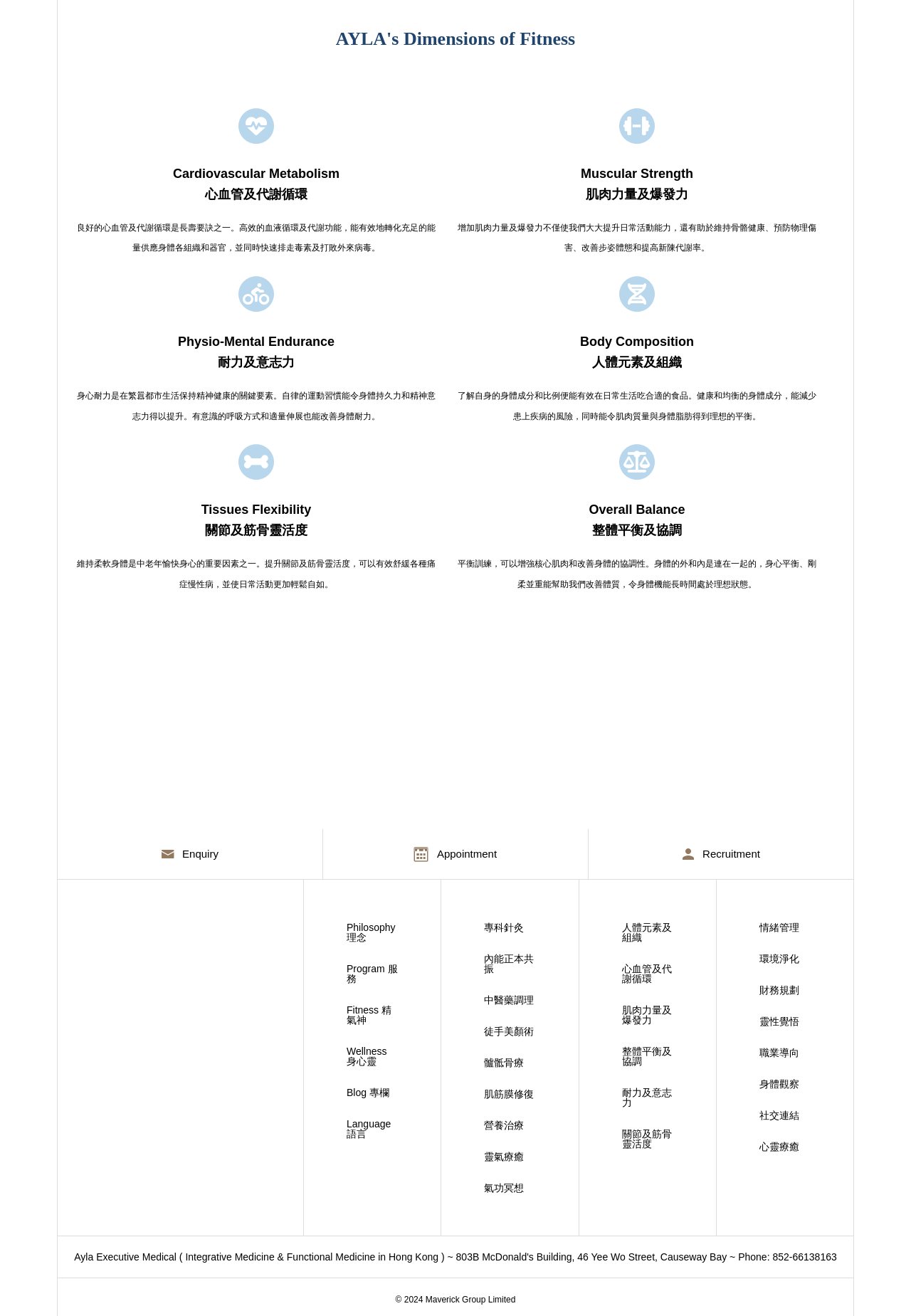Please identify the bounding box coordinates of where to click in order to follow the instruction: "Click Appointment".

[0.355, 0.63, 0.646, 0.668]